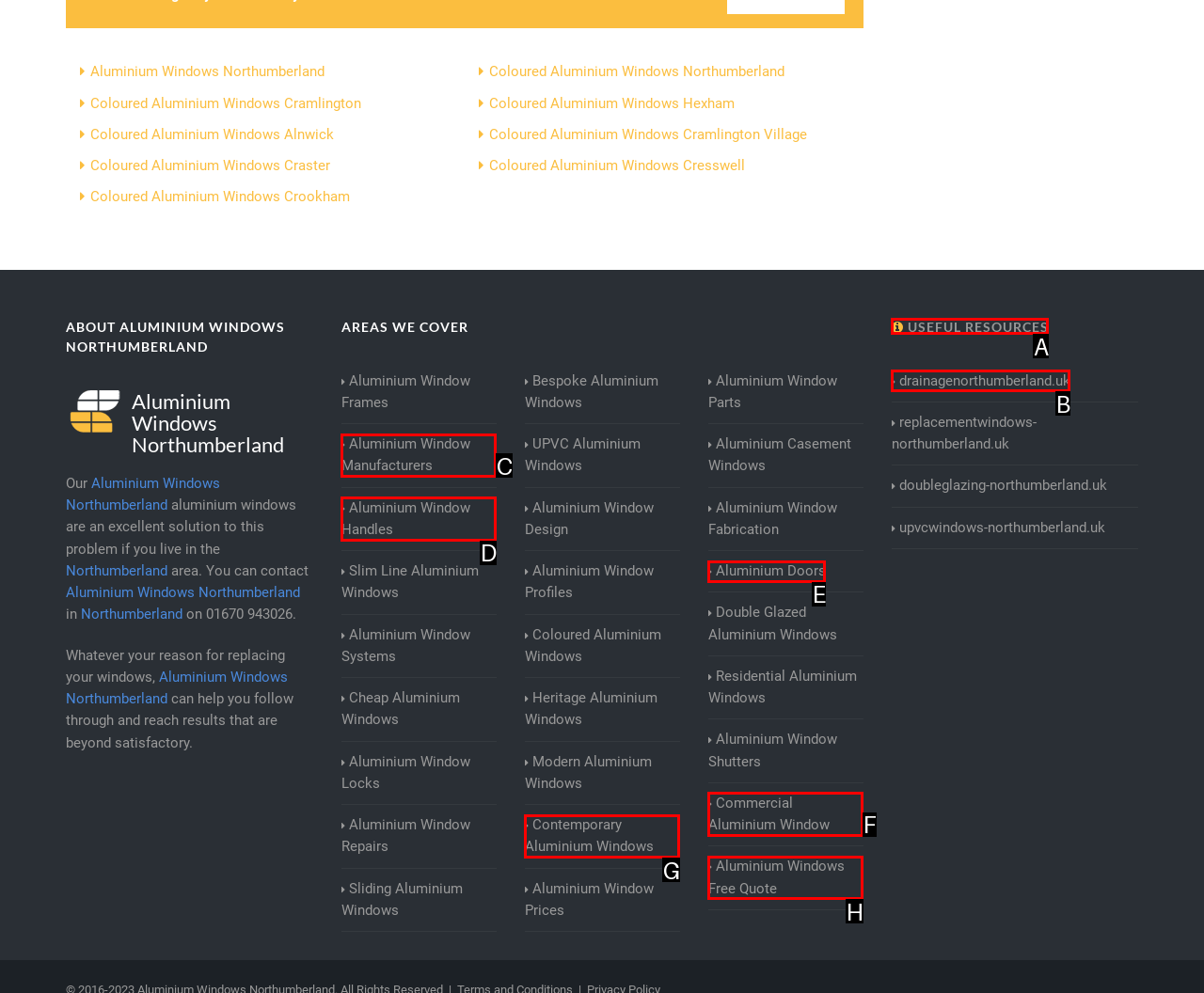Determine which HTML element should be clicked to carry out the following task: Get a quote for Aluminium Windows Respond with the letter of the appropriate option.

H